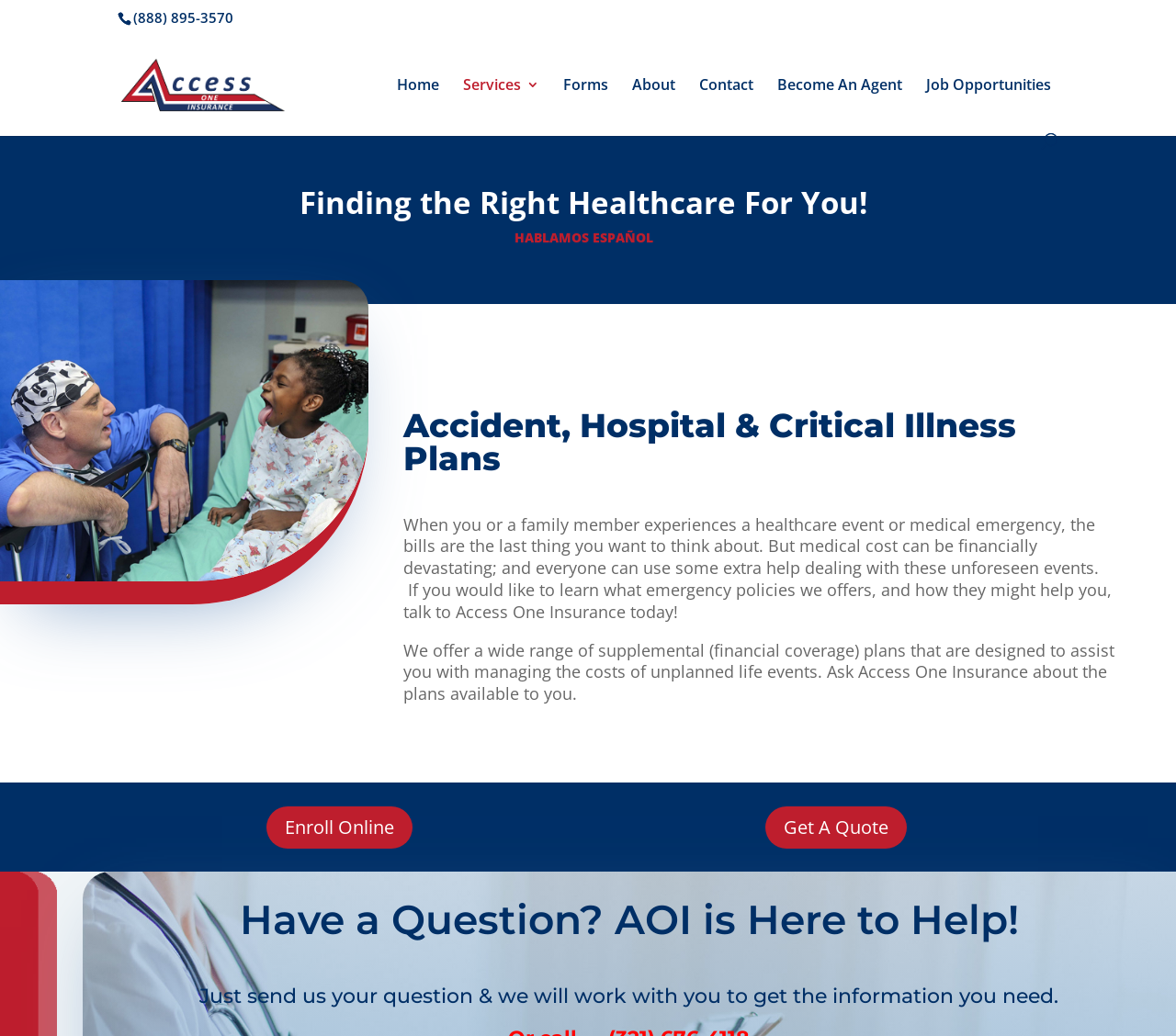Locate the bounding box coordinates of the clickable region to complete the following instruction: "Enroll online."

[0.227, 0.778, 0.351, 0.819]